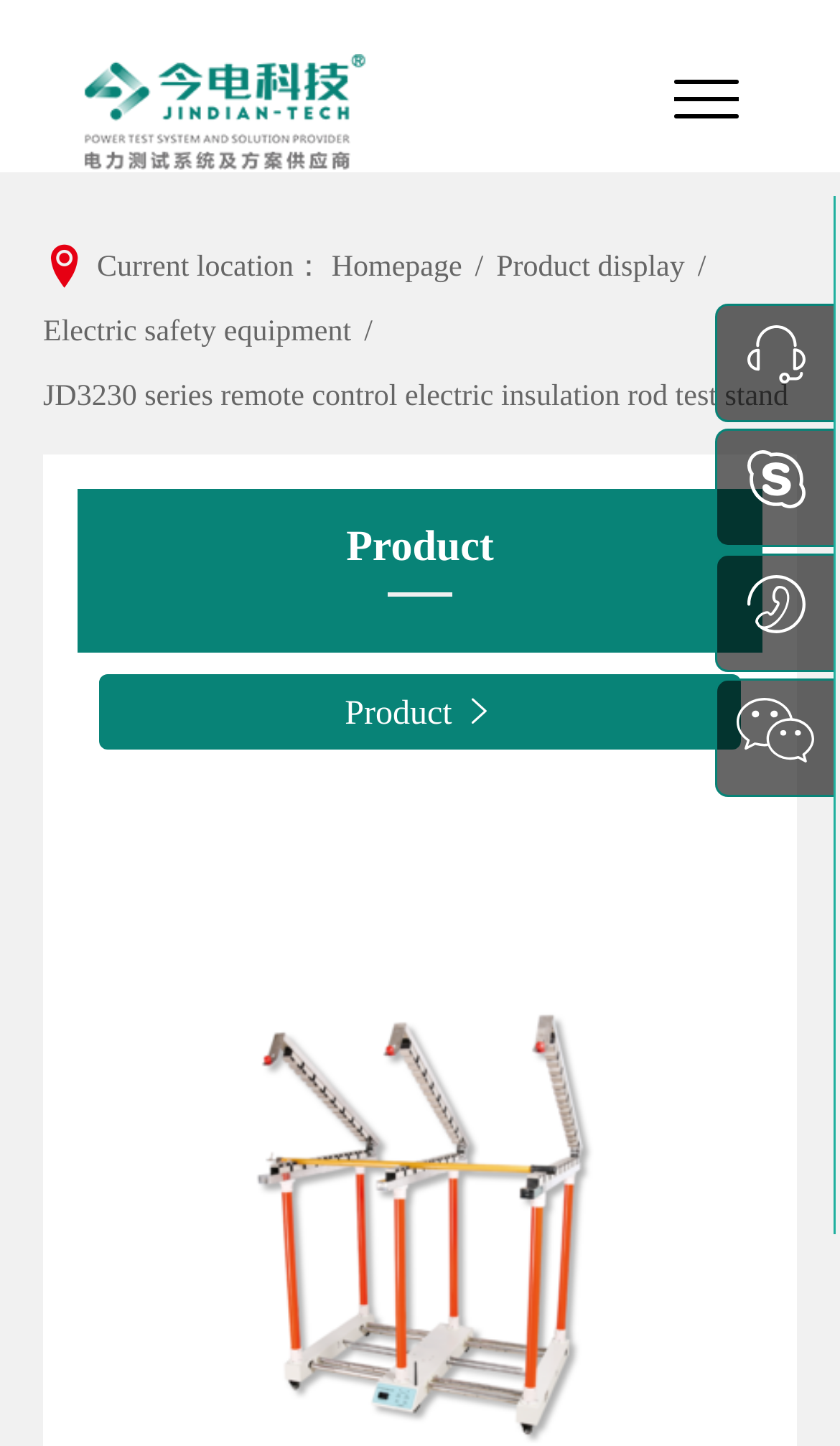What is the product name?
Look at the image and answer the question using a single word or phrase.

JD3230 series remote control electric insulation rod test stand